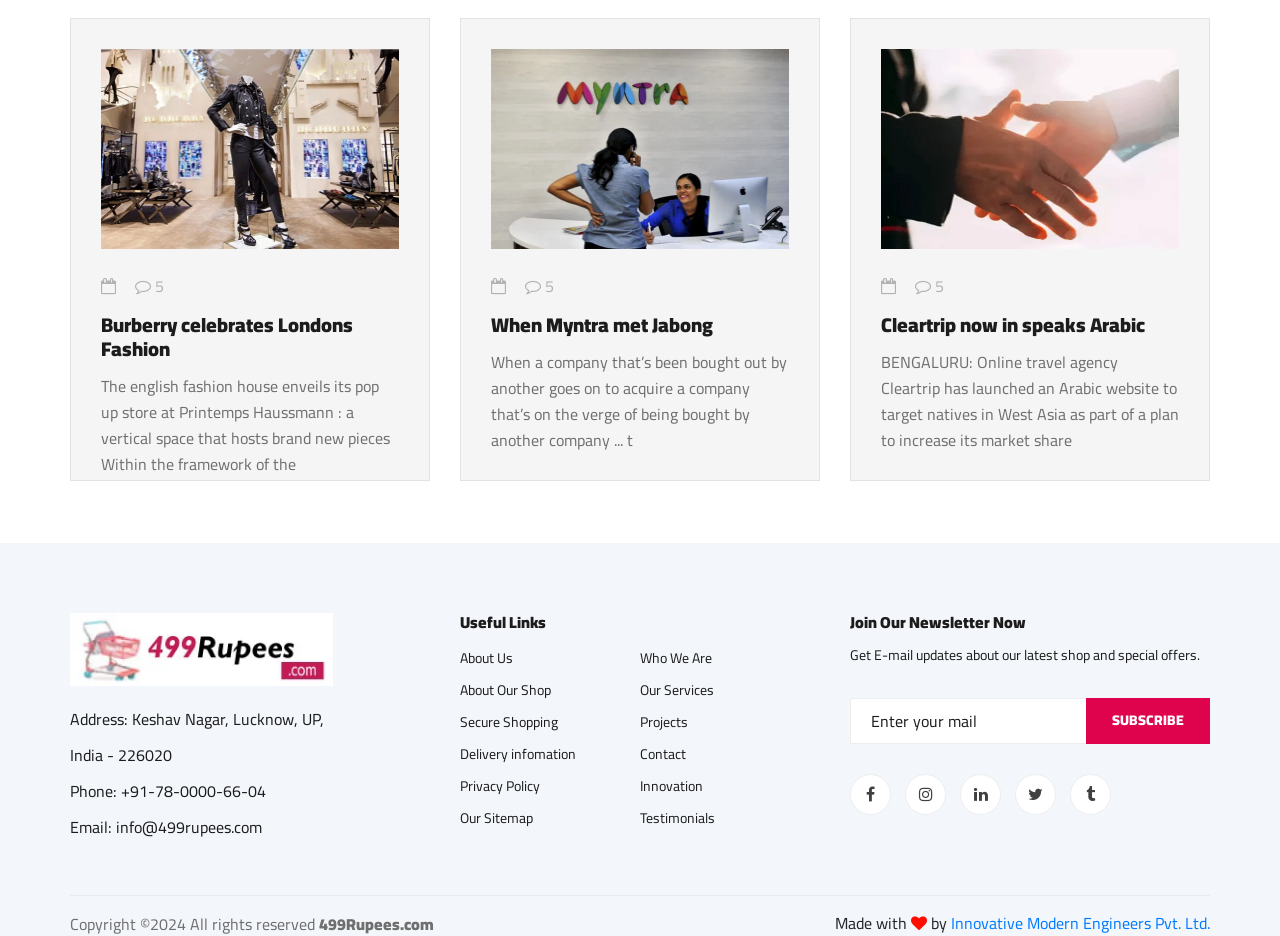Highlight the bounding box coordinates of the element you need to click to perform the following instruction: "Visit the 'About Us' page."

[0.359, 0.689, 0.401, 0.717]